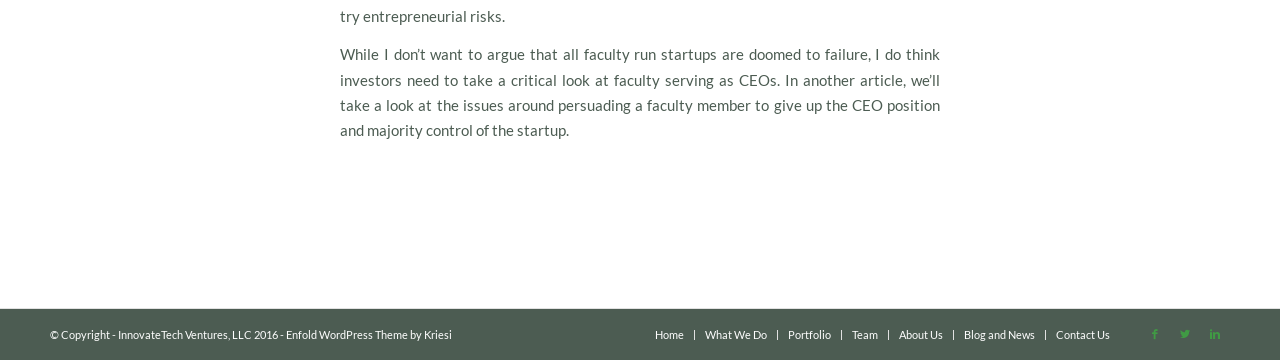Could you provide the bounding box coordinates for the portion of the screen to click to complete this instruction: "Read the article about faculty serving as CEOs"?

[0.266, 0.126, 0.734, 0.387]